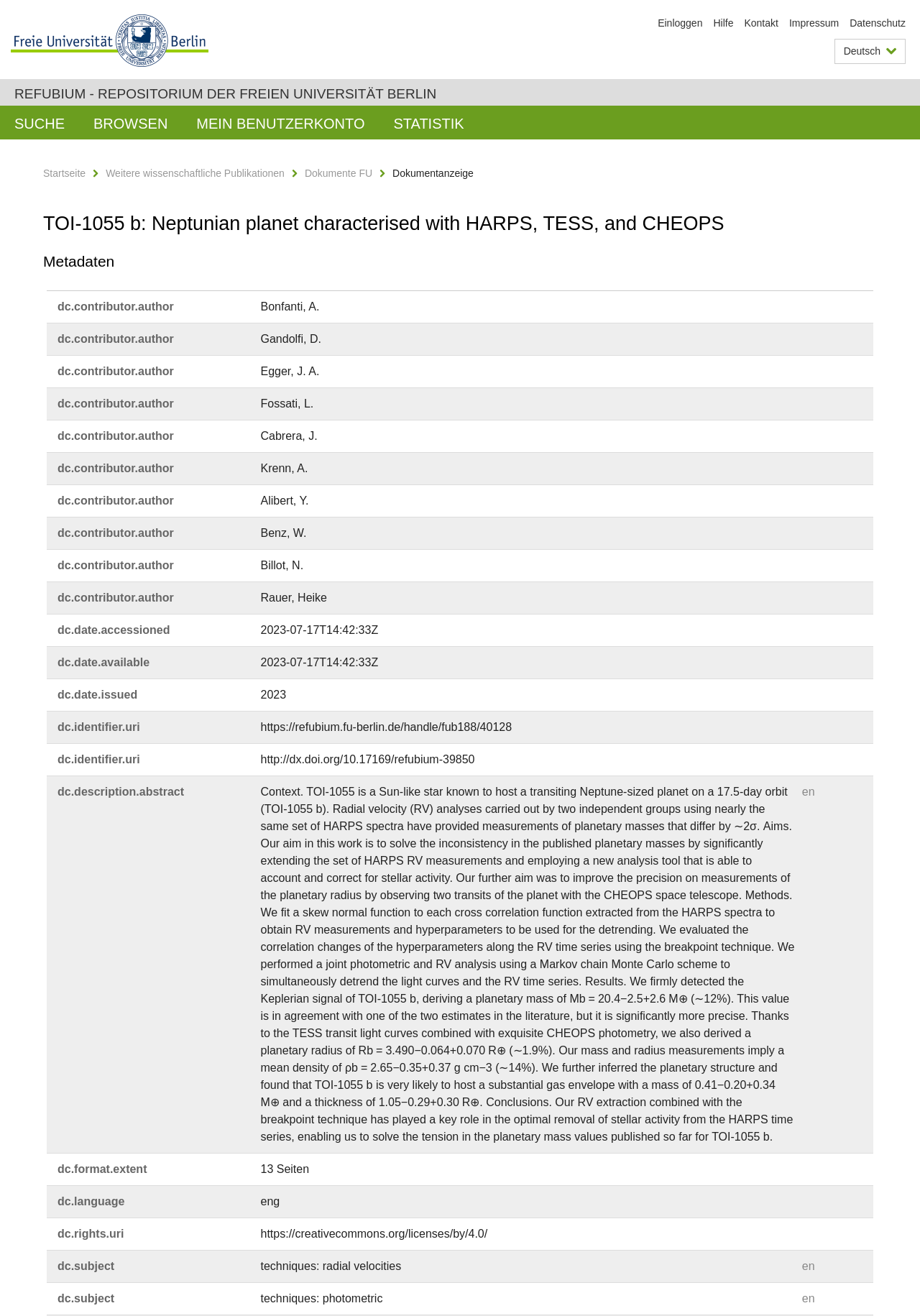Based on the element description: "ABC Family site", identify the bounding box coordinates for this UI element. The coordinates must be four float numbers between 0 and 1, listed as [left, top, right, bottom].

None